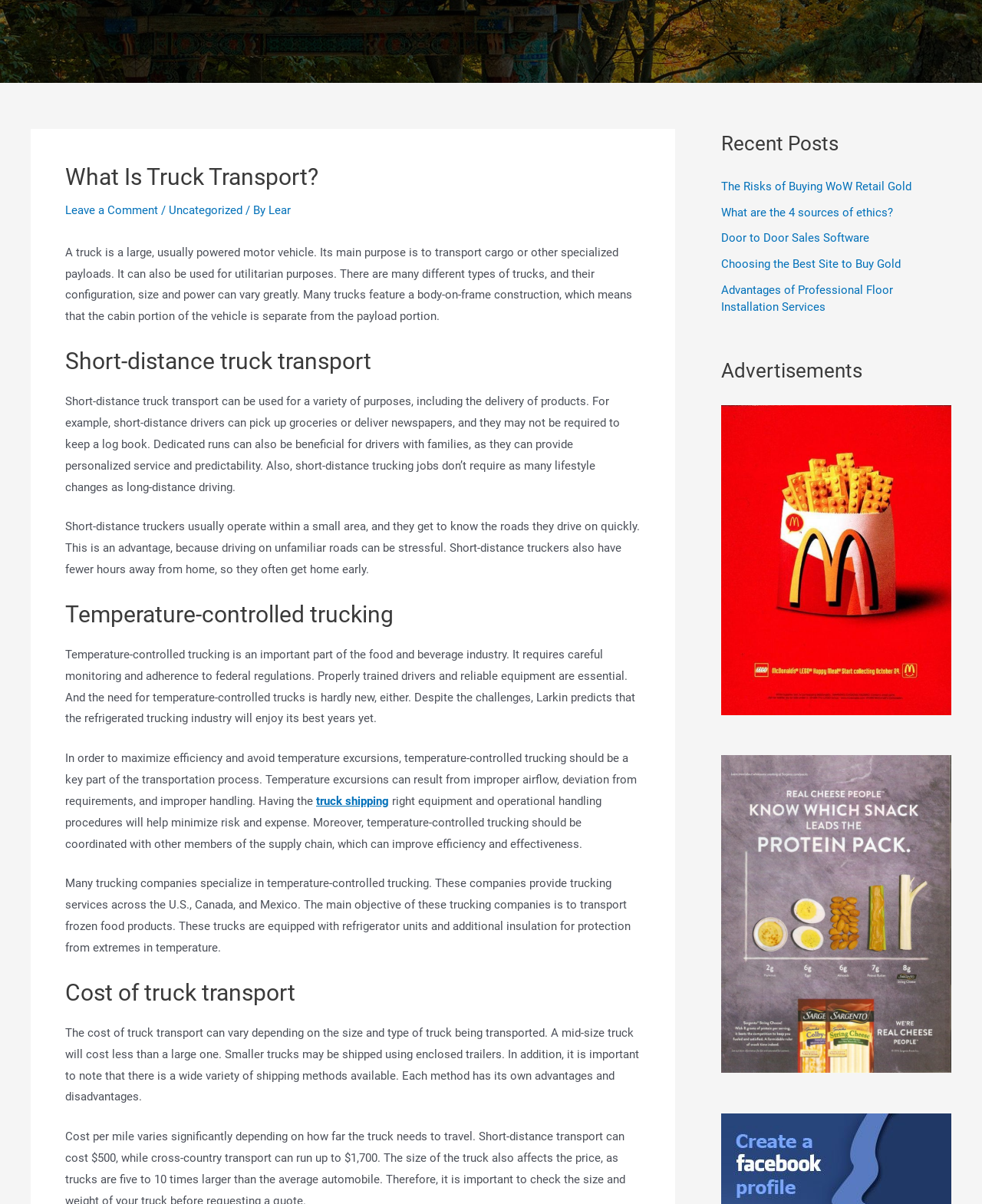Locate the bounding box for the described UI element: "truck shipping". Ensure the coordinates are four float numbers between 0 and 1, formatted as [left, top, right, bottom].

[0.322, 0.66, 0.396, 0.671]